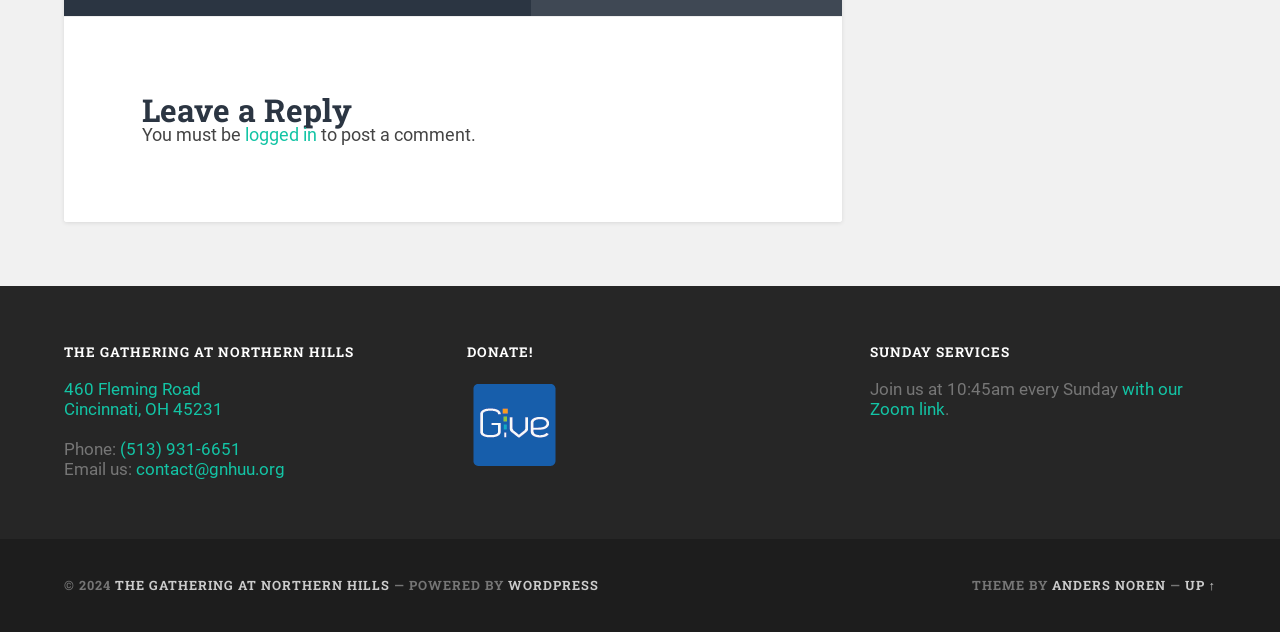Based on the visual content of the image, answer the question thoroughly: What is the email address of THE GATHERING AT NORTHERN HILLS?

I found the email address by looking at the link element with the text 'contact@gnhuu.org' which is located below the text 'Email us:'.